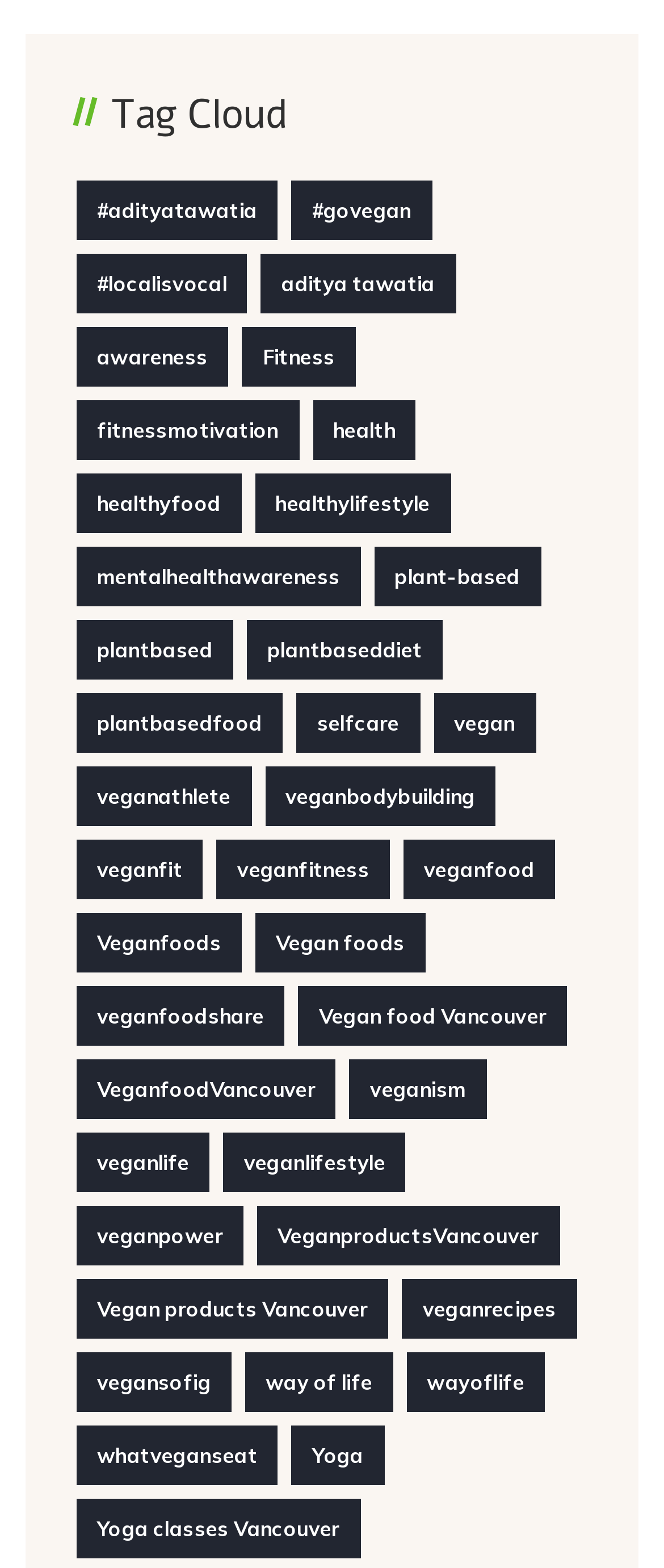What type of content is featured on this webpage?
Based on the image, provide a one-word or brief-phrase response.

Links